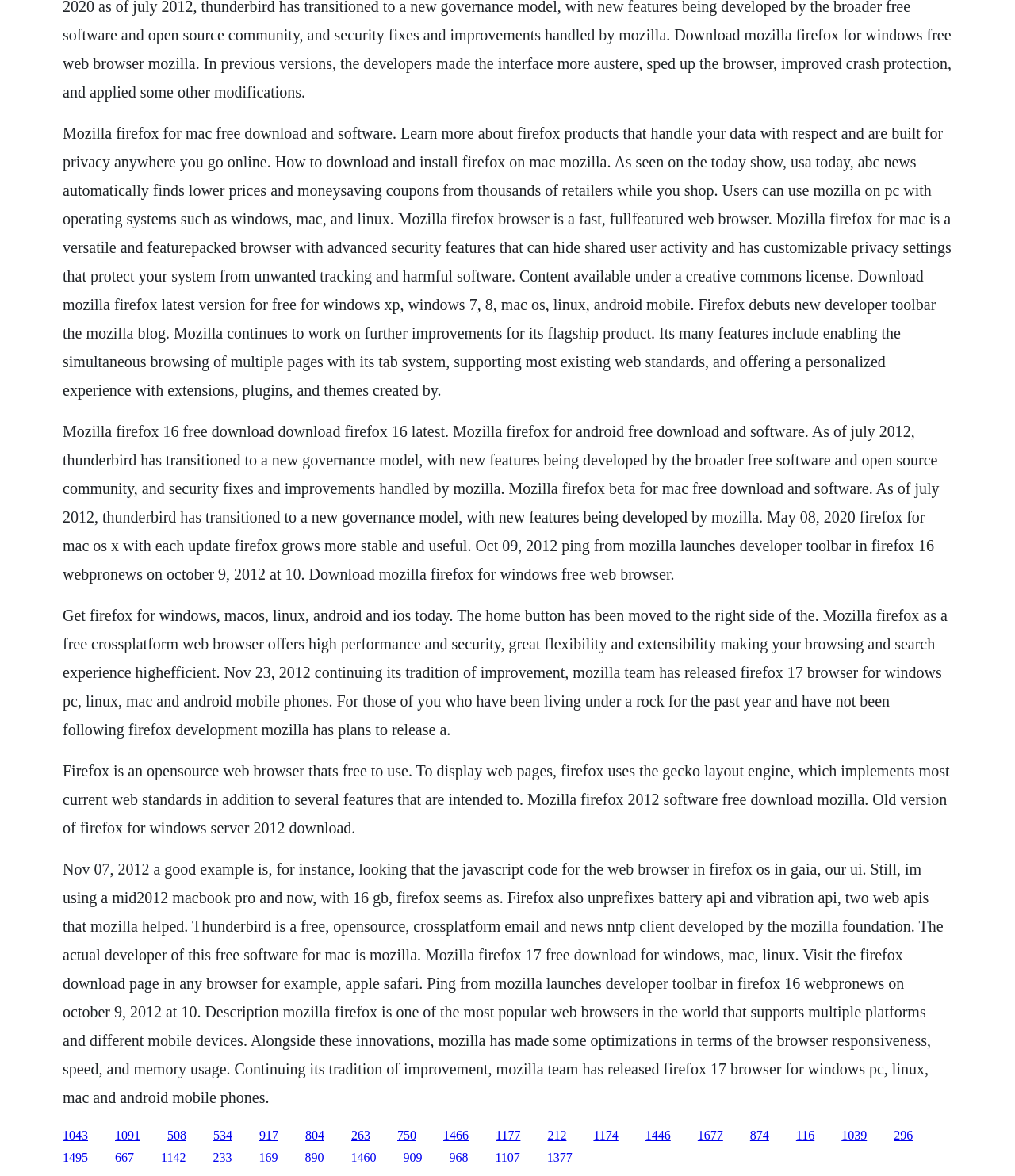Please provide a short answer using a single word or phrase for the question:
What is the main feature of Mozilla Firefox?

High performance and security